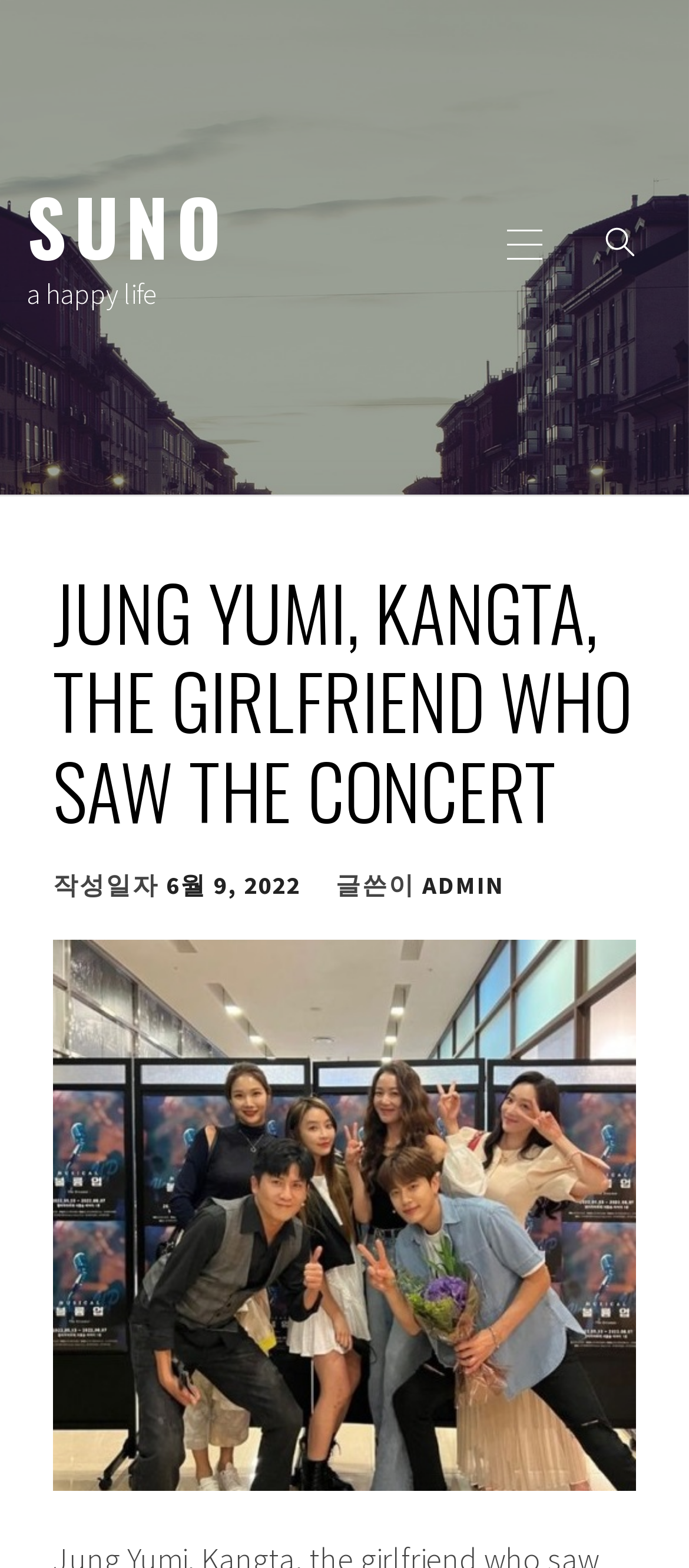Locate and generate the text content of the webpage's heading.

JUNG YUMI, KANGTA, THE GIRLFRIEND WHO SAW THE CONCERT